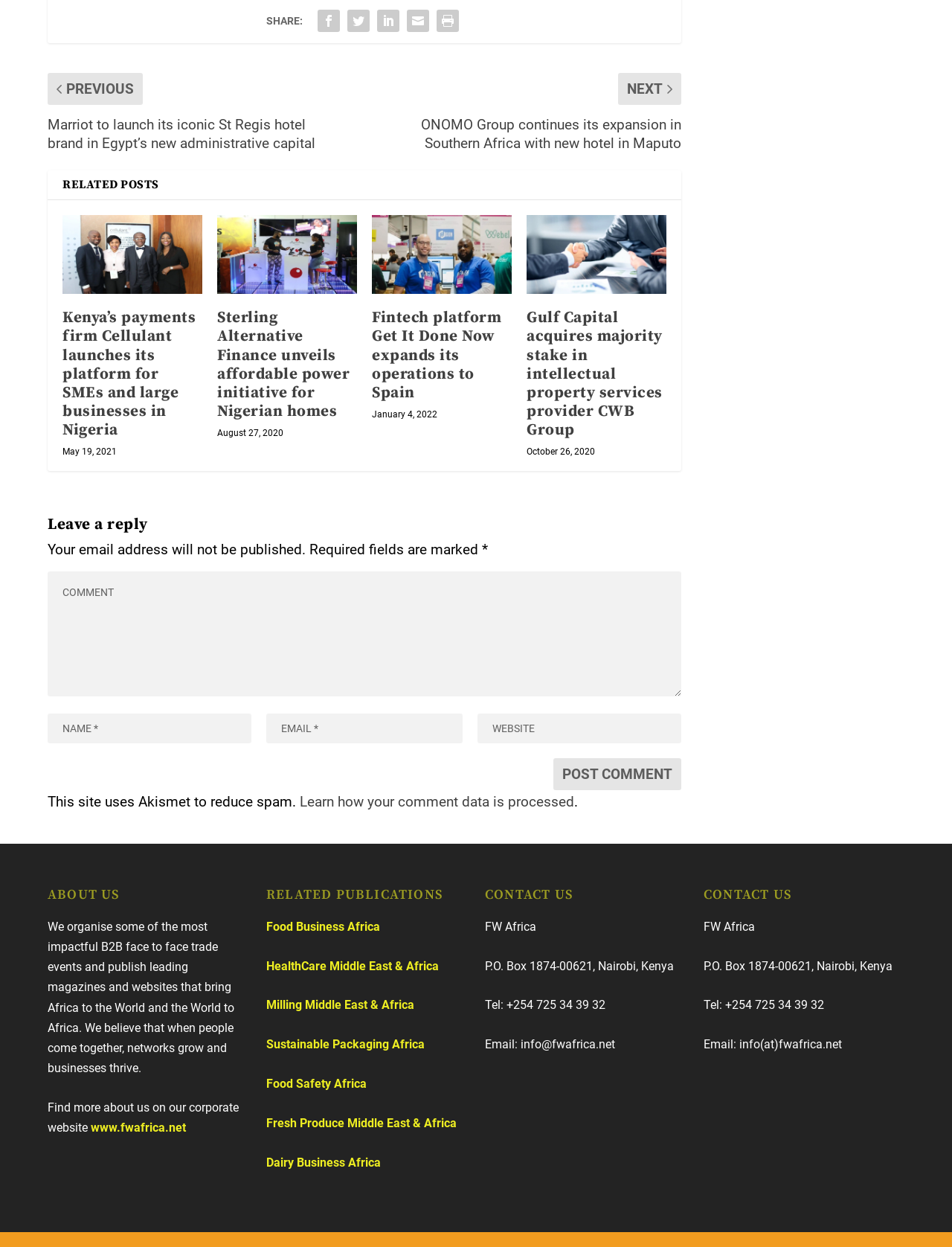Please identify the coordinates of the bounding box for the clickable region that will accomplish this instruction: "Click on the 'Post Comment' button".

[0.581, 0.59, 0.716, 0.615]